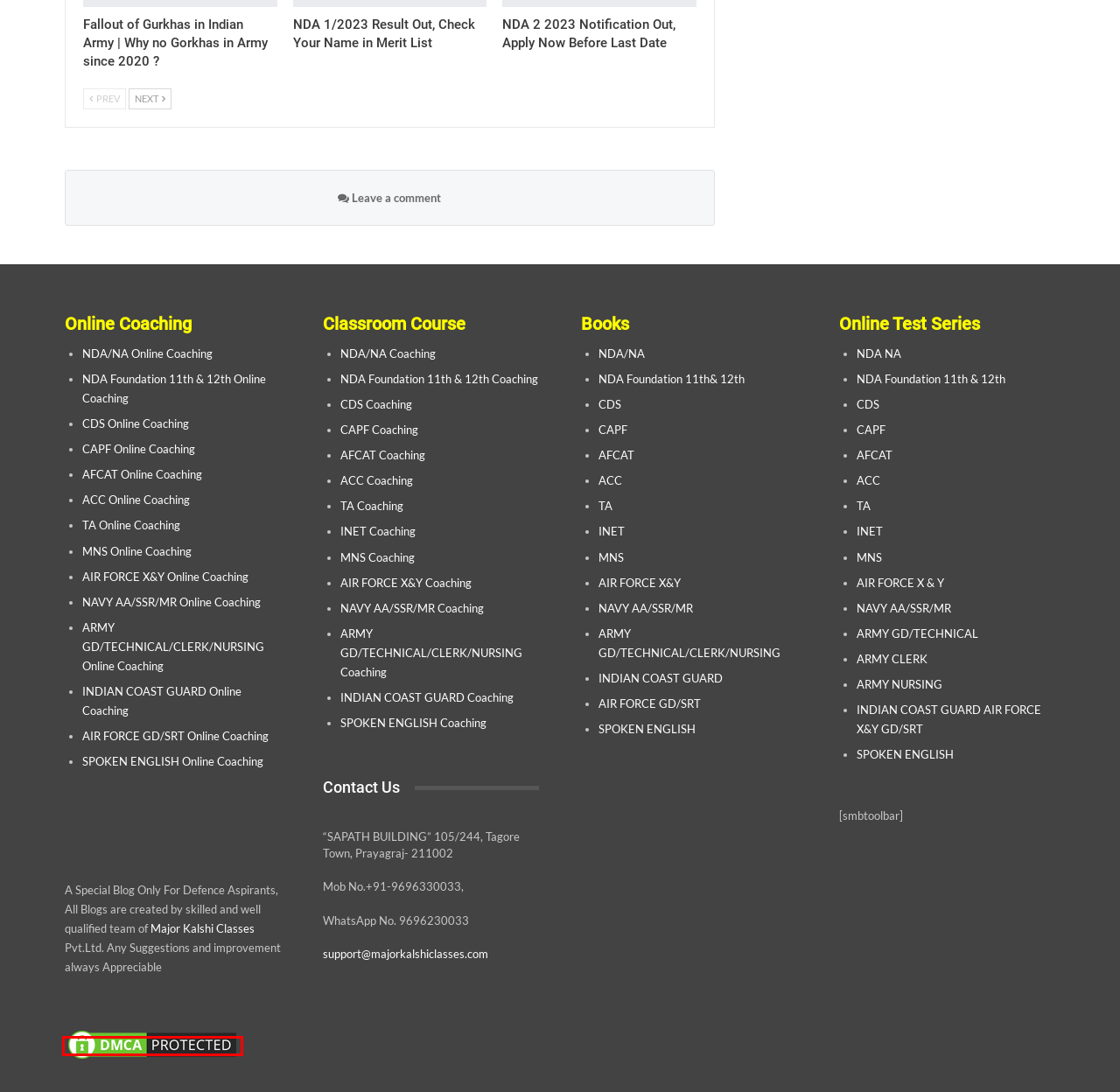You are provided a screenshot of a webpage featuring a red bounding box around a UI element. Choose the webpage description that most accurately represents the new webpage after clicking the element within the red bounding box. Here are the candidates:
A. Why No Gorkhas in Indian Army ? | Gorkha Regiment in Indian Army
B. NCC Special Entry course 51 | Best... | Protected by DMCA.com
C. Download NDA 1 Answer Key 2024 [All Sets] Maths & GAT - MKC
D. Major Kalshi Classes
E. Indian Navy Officers Death Qatar | Latest News
F. INS Vindhyagiri :Advanced Stealth Frigate Launched by Indian Navy
G. Blog | Top NDA, SSB, CDS, Air Force, NAVY Coaching in Allahabad
H. Latest News Archives | Best NDA Coaching | SSB Interview Coaching

B